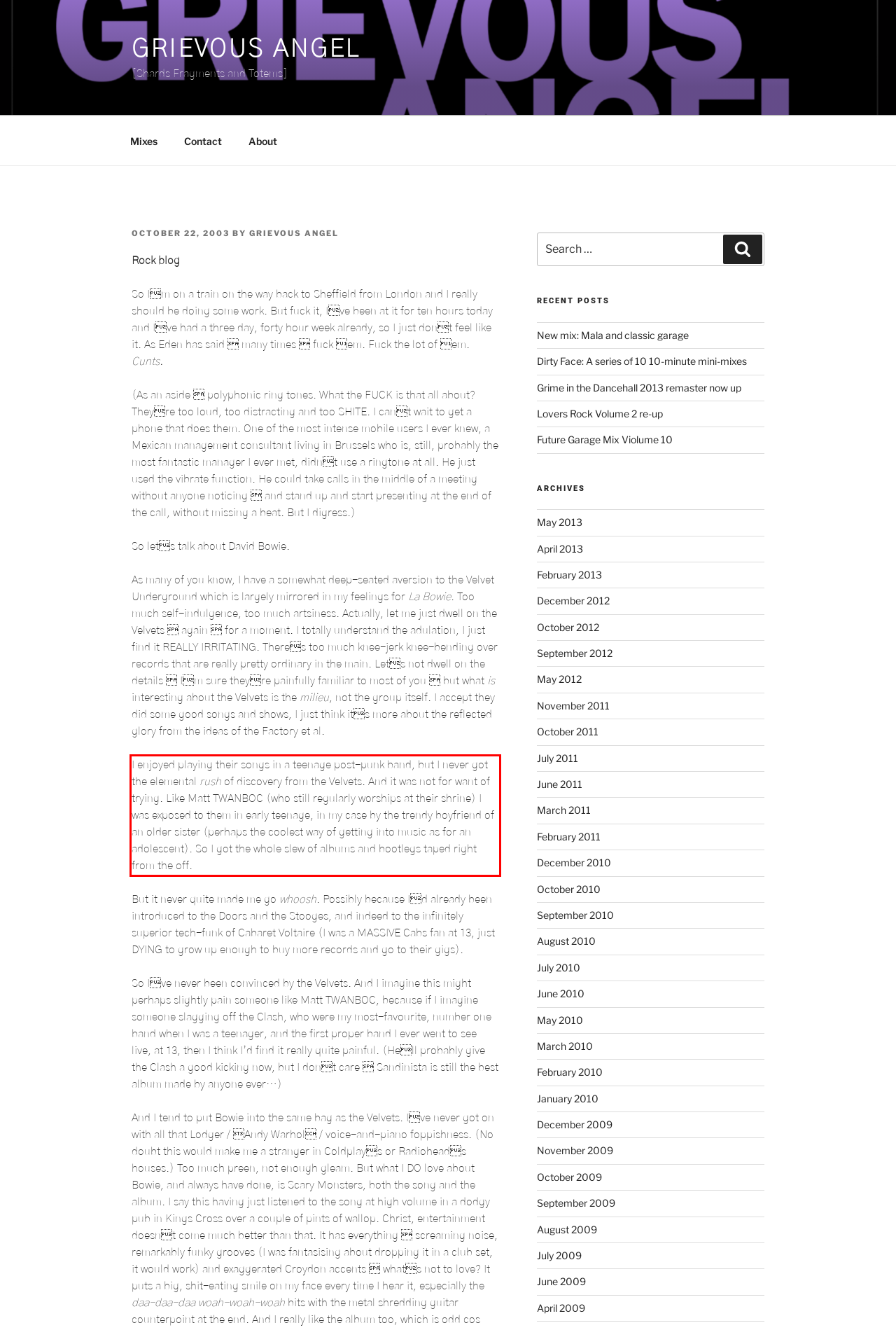You are provided with a screenshot of a webpage featuring a red rectangle bounding box. Extract the text content within this red bounding box using OCR.

I enjoyed playing their songs in a teenage post-punk band, but I never got the elemental rush of discovery from the Velvets. And it was not for want of trying. Like Matt TWANBOC (who still regularly worships at their shrine) I was exposed to them in early teenage, in my case by the trendy boyfriend of an older sister (perhaps the coolest way of getting into music as for an adolescent). So I got the whole slew of albums and bootlegs taped right from the off.